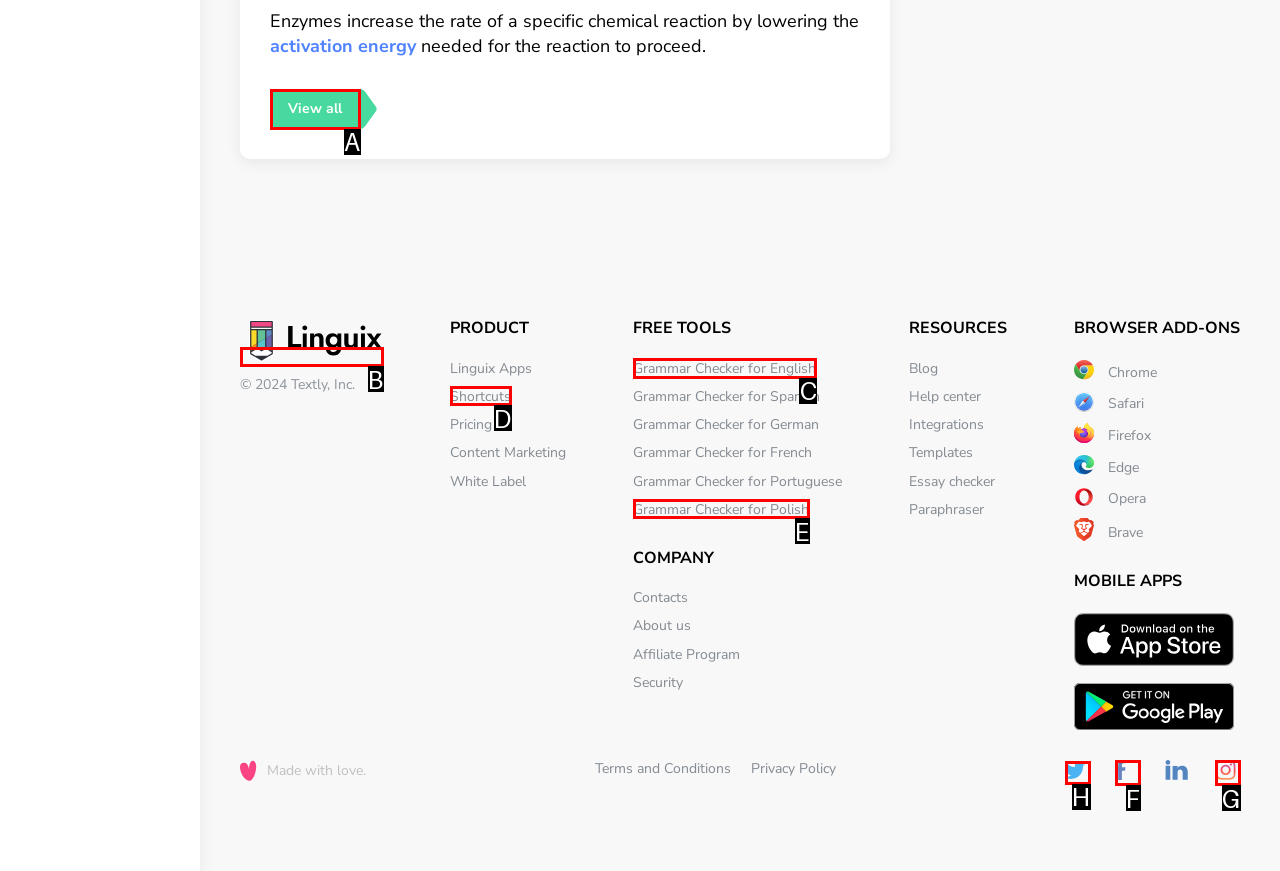Point out which HTML element you should click to fulfill the task: Check Grammar Checker for English.
Provide the option's letter from the given choices.

C